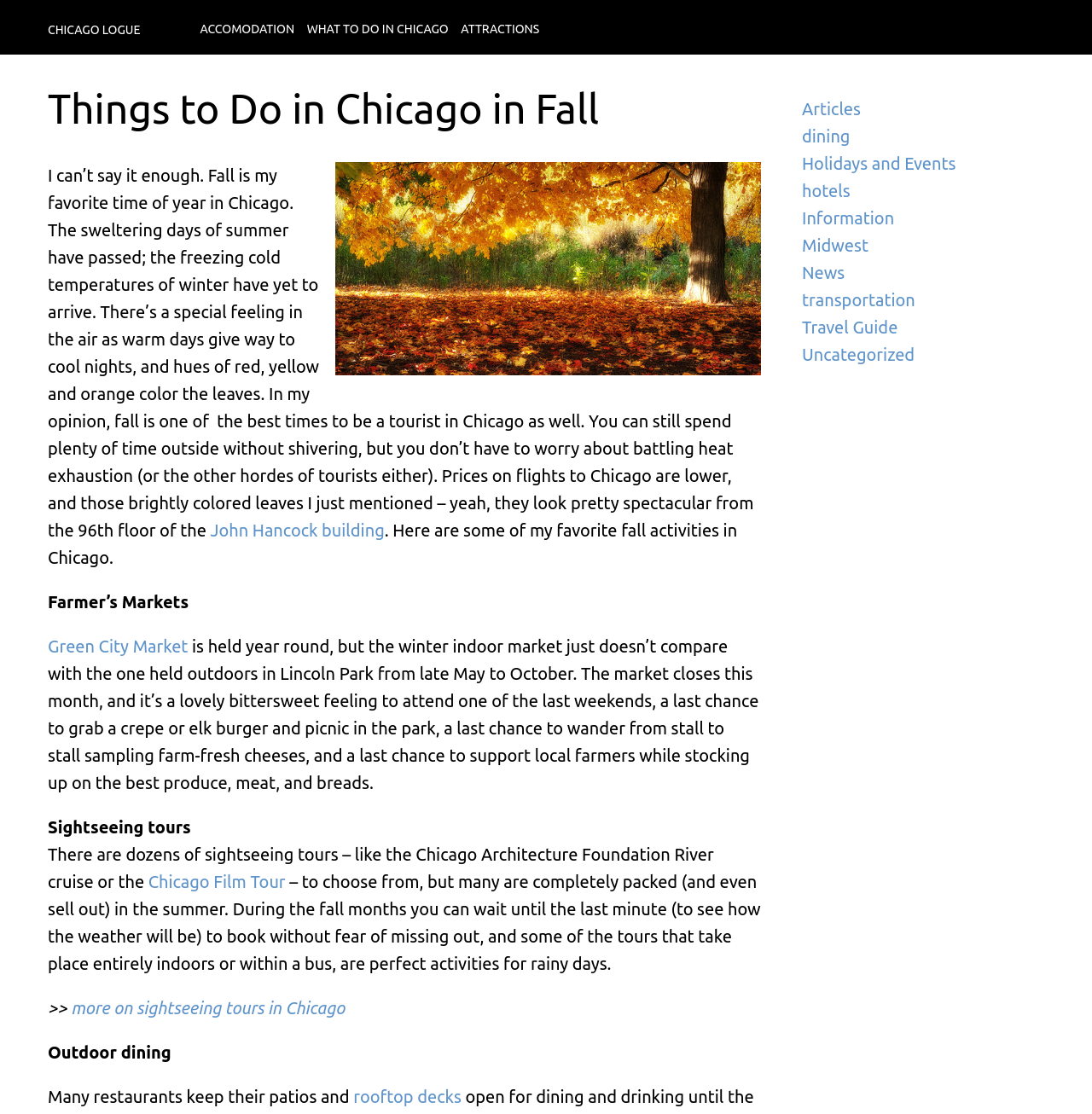What is the name of the tour mentioned in the text?
Could you answer the question in a detailed manner, providing as much information as possible?

The text mentions 'the Chicago Architecture Foundation River cruise or the Chicago Film Tour' which are two examples of sightseeing tours in Chicago.